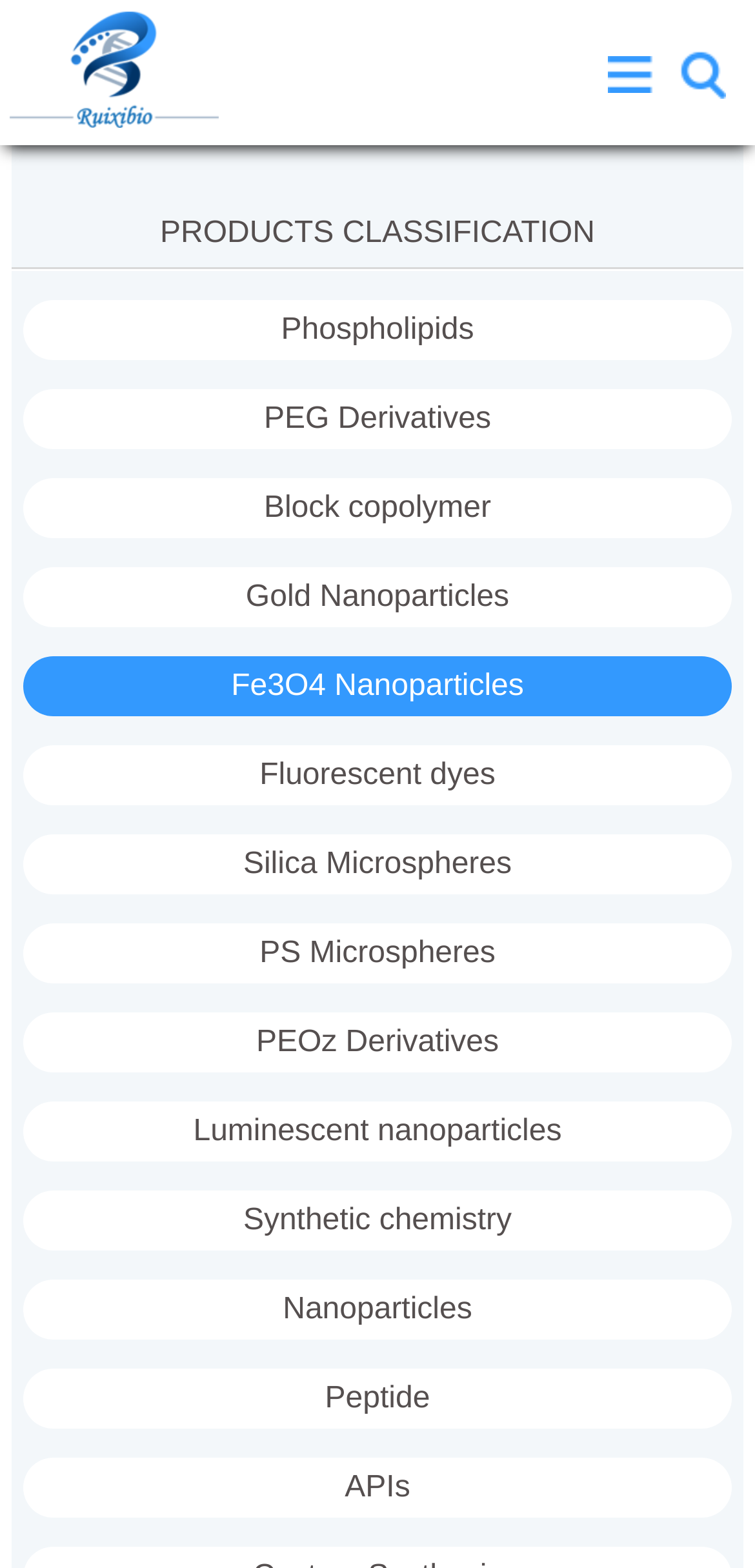Please identify the bounding box coordinates of the clickable area that will allow you to execute the instruction: "Browse Gold Nanoparticles".

[0.03, 0.362, 0.97, 0.4]